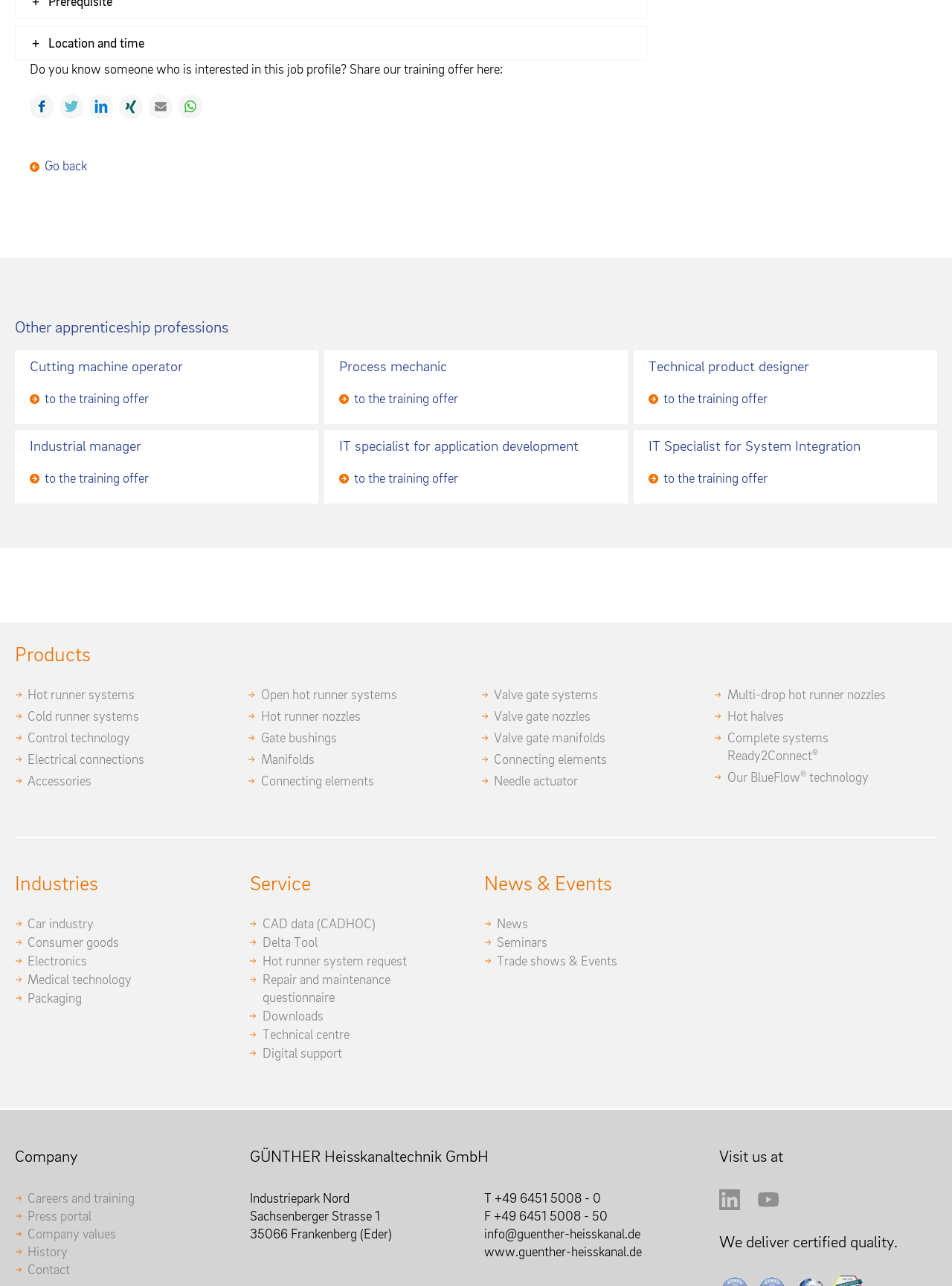Could you indicate the bounding box coordinates of the region to click in order to complete this instruction: "Go back".

[0.031, 0.122, 0.969, 0.136]